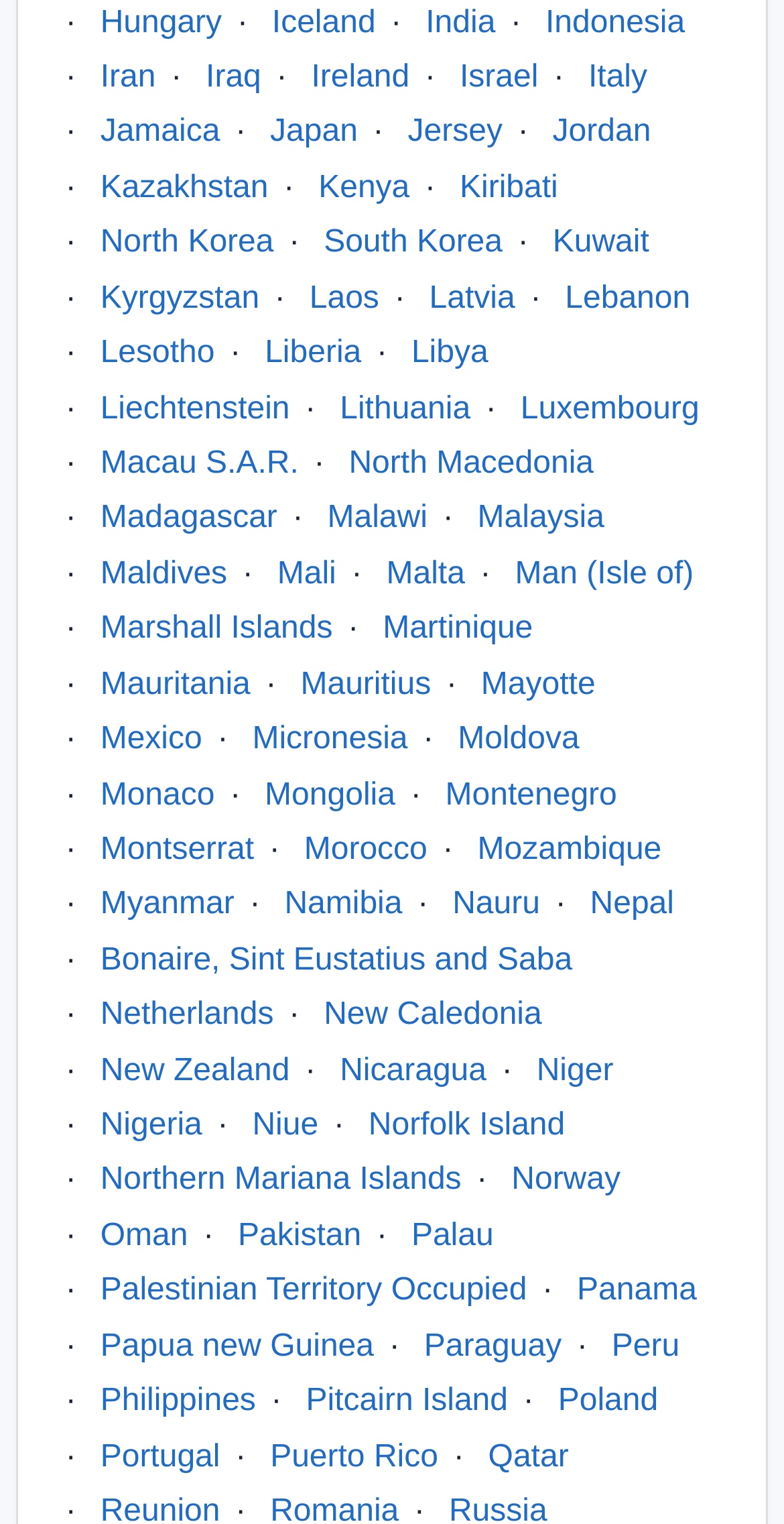Please specify the bounding box coordinates of the region to click in order to perform the following instruction: "Visit India".

[0.543, 0.003, 0.632, 0.026]